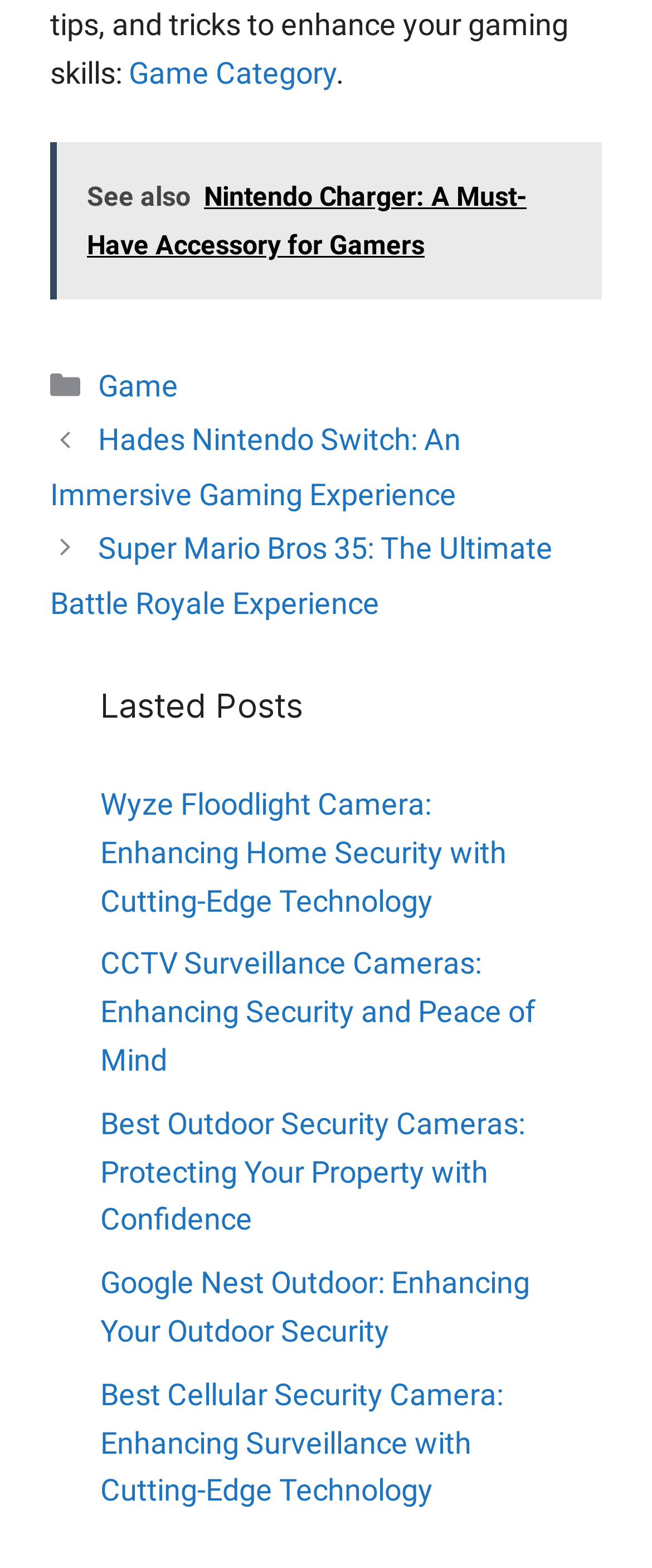Locate the bounding box coordinates of the clickable part needed for the task: "Explore the category of Game".

[0.151, 0.235, 0.274, 0.257]